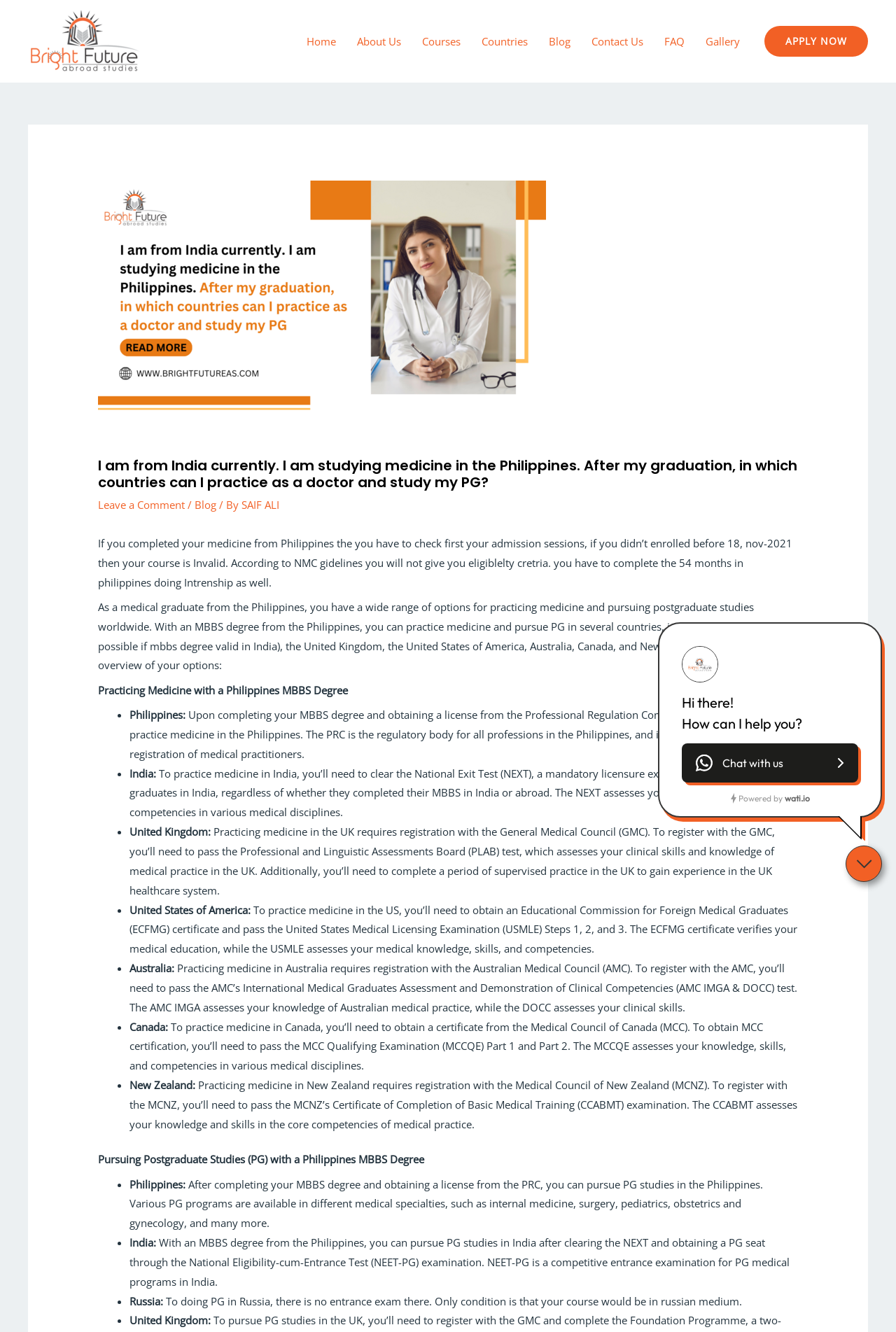What is the logo of Bright Future Abroad Studies?
Can you give a detailed and elaborate answer to the question?

The logo is located at the top left corner of the webpage, and it is an image element with a bounding box of [0.031, 0.008, 0.156, 0.054].